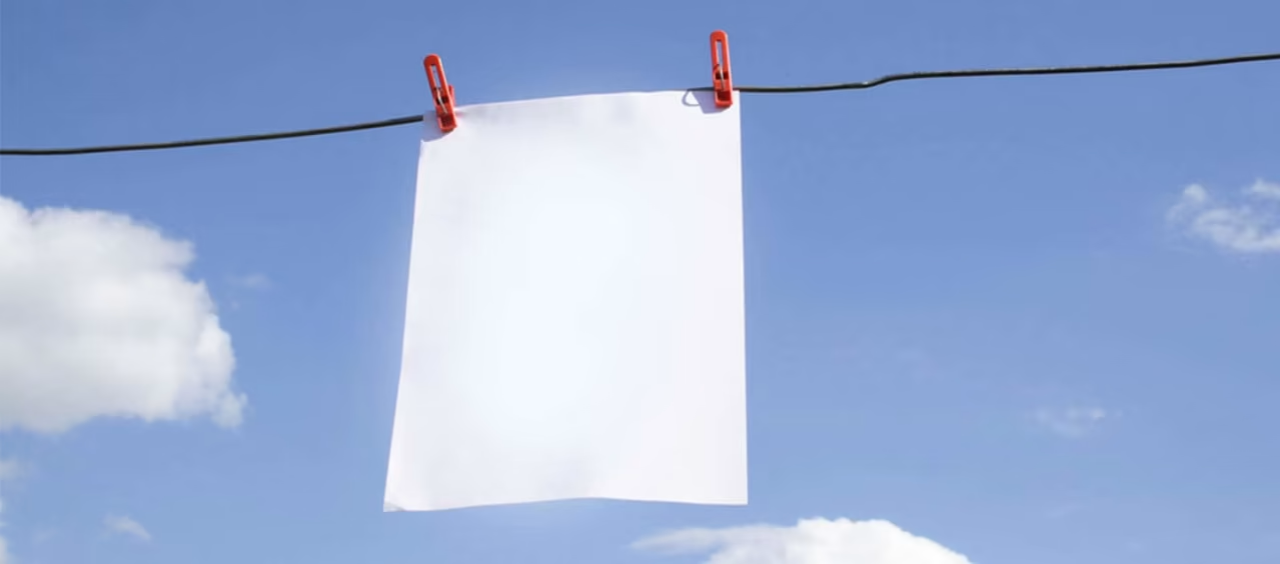What is the color of the clothespins?
Based on the screenshot, respond with a single word or phrase.

Vibrant red